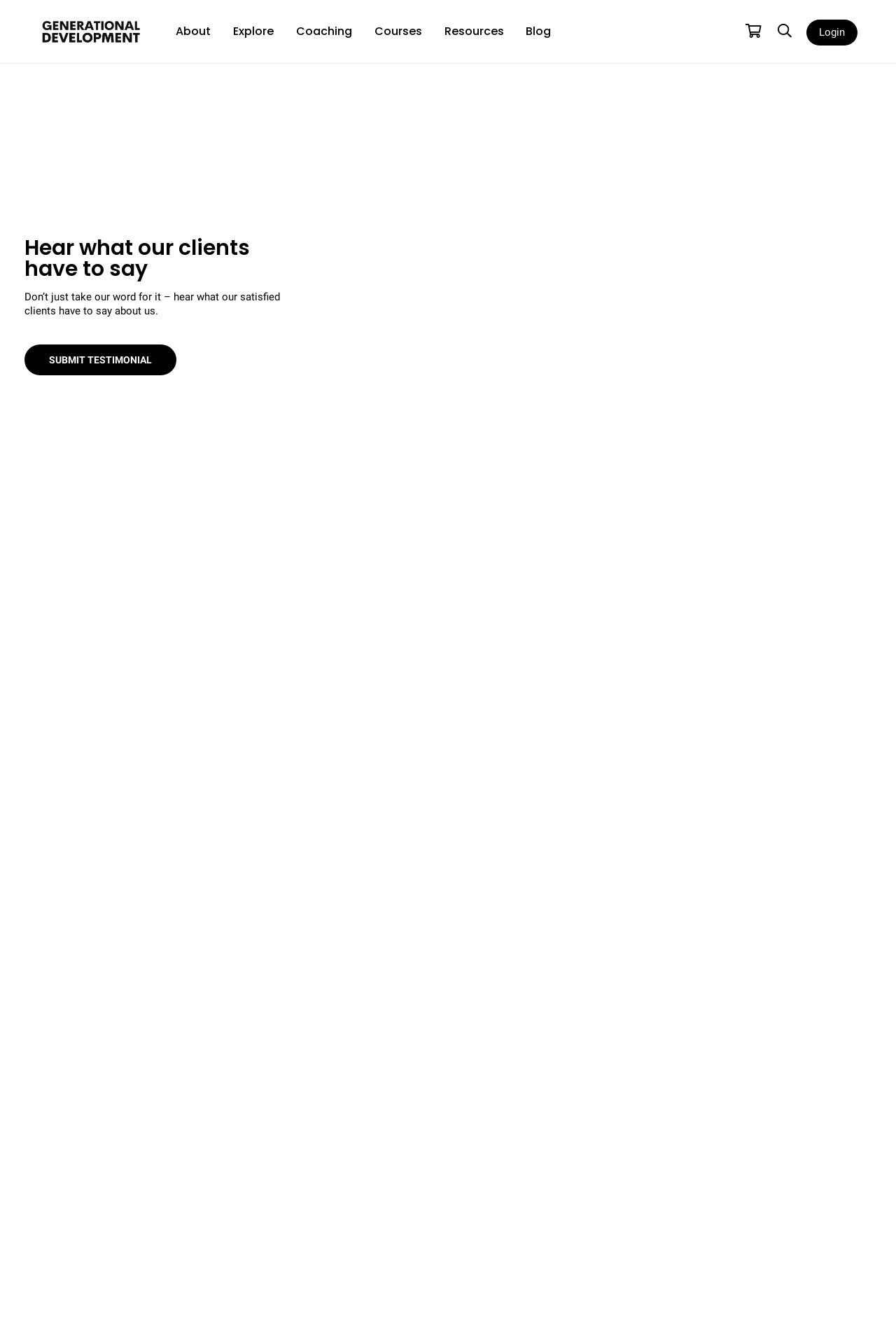What is the company name?
Please answer the question with a detailed response using the information from the screenshot.

The company name is obtained from the link 'Generational Development' at the top of the webpage, which is also the title of the webpage.